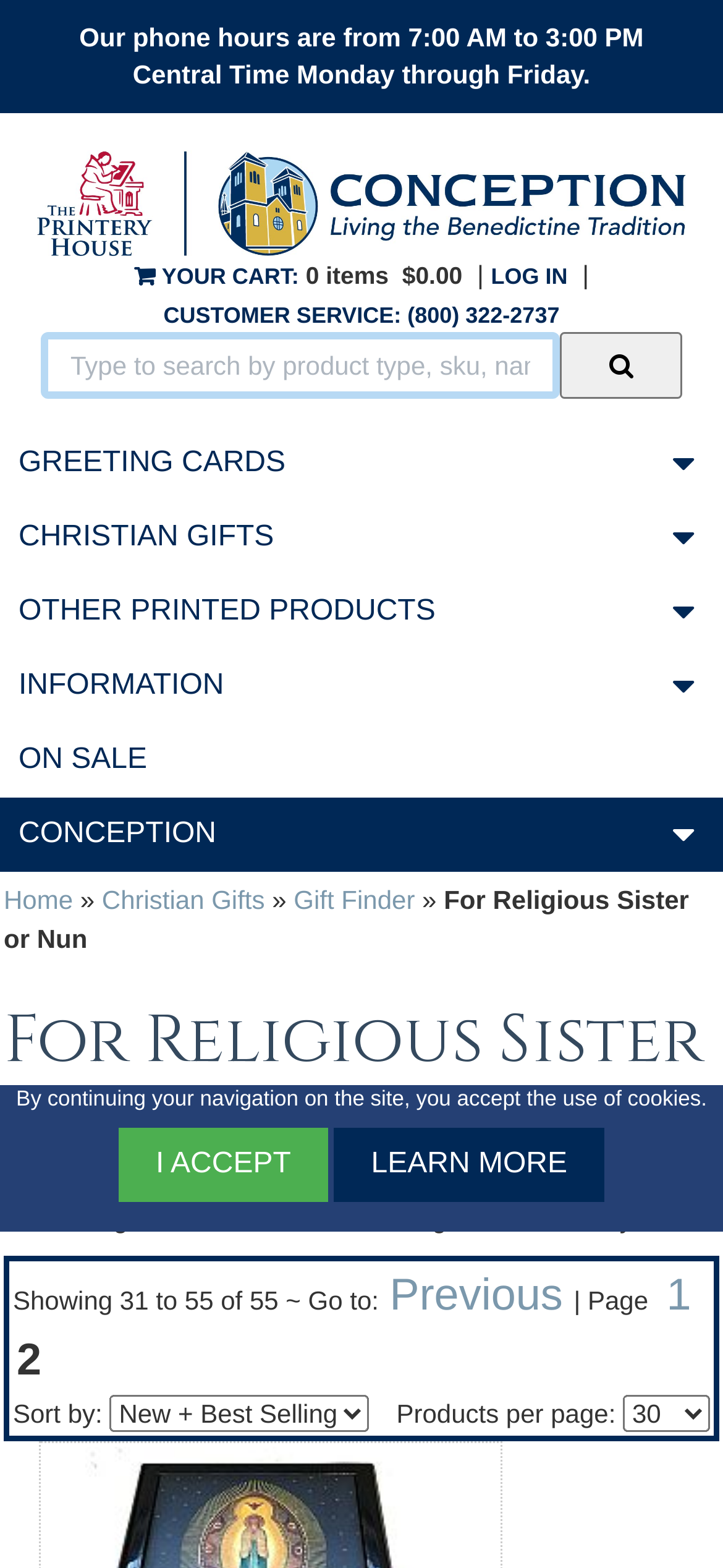What is the current page number?
Provide a well-explained and detailed answer to the question.

I found the answer by looking at the link '1' which is part of the pagination navigation, indicating that the current page is page 1.